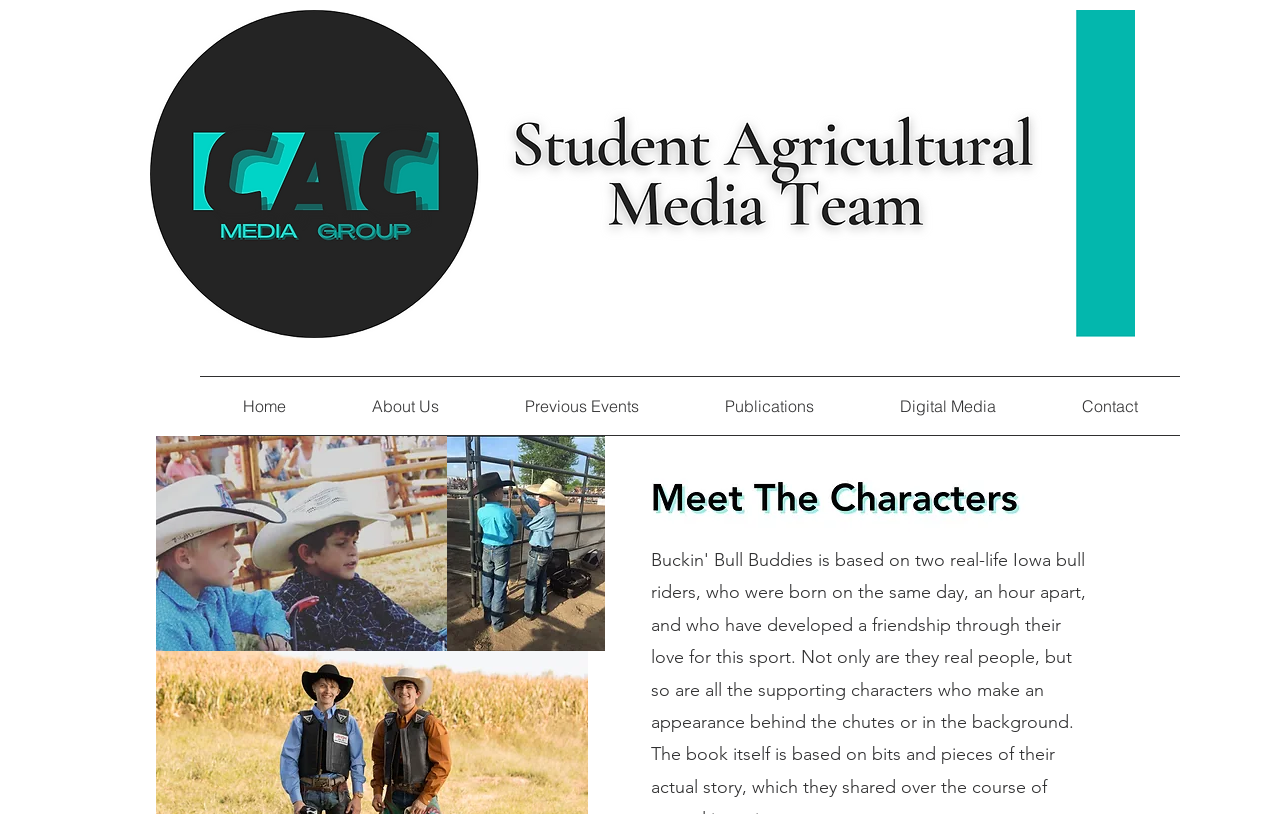What is the last link in the navigation?
Based on the image, answer the question in a detailed manner.

I traversed the navigation section from top to bottom and found that the last link is 'Contact', which is located at the bottom-right corner of the navigation bar.